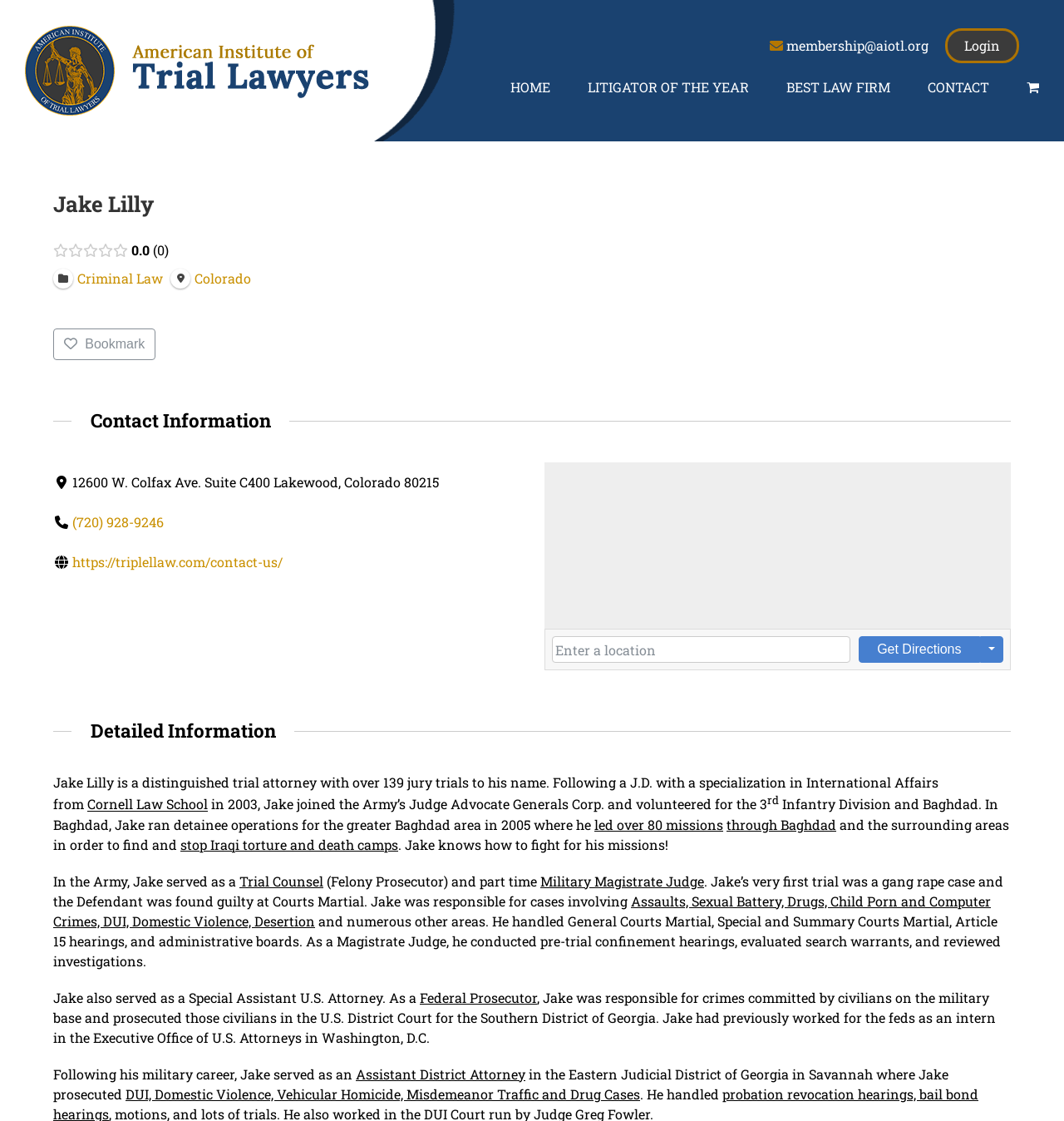Provide the bounding box coordinates of the area you need to click to execute the following instruction: "go to the About page".

None